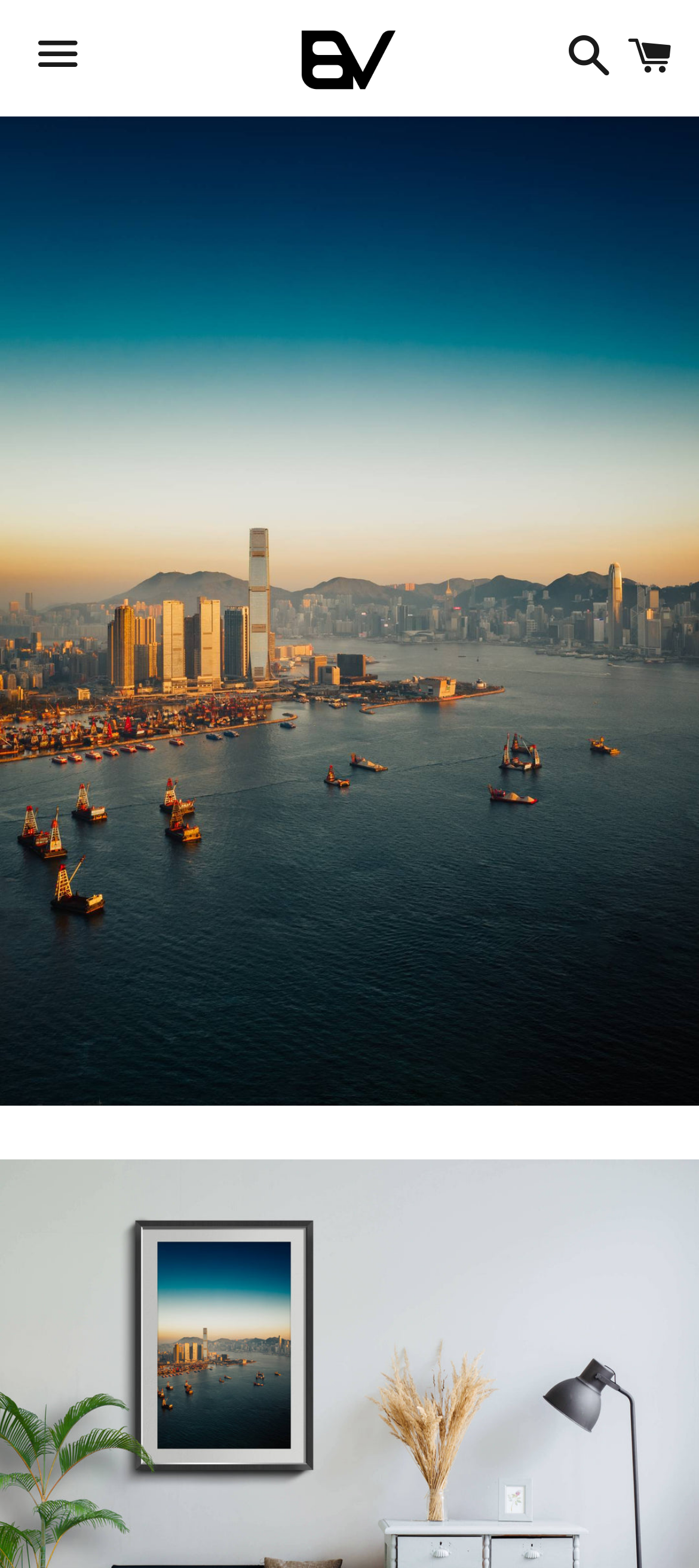Use one word or a short phrase to answer the question provided: 
What is the ratio of the image height to the webpage height?

0.631